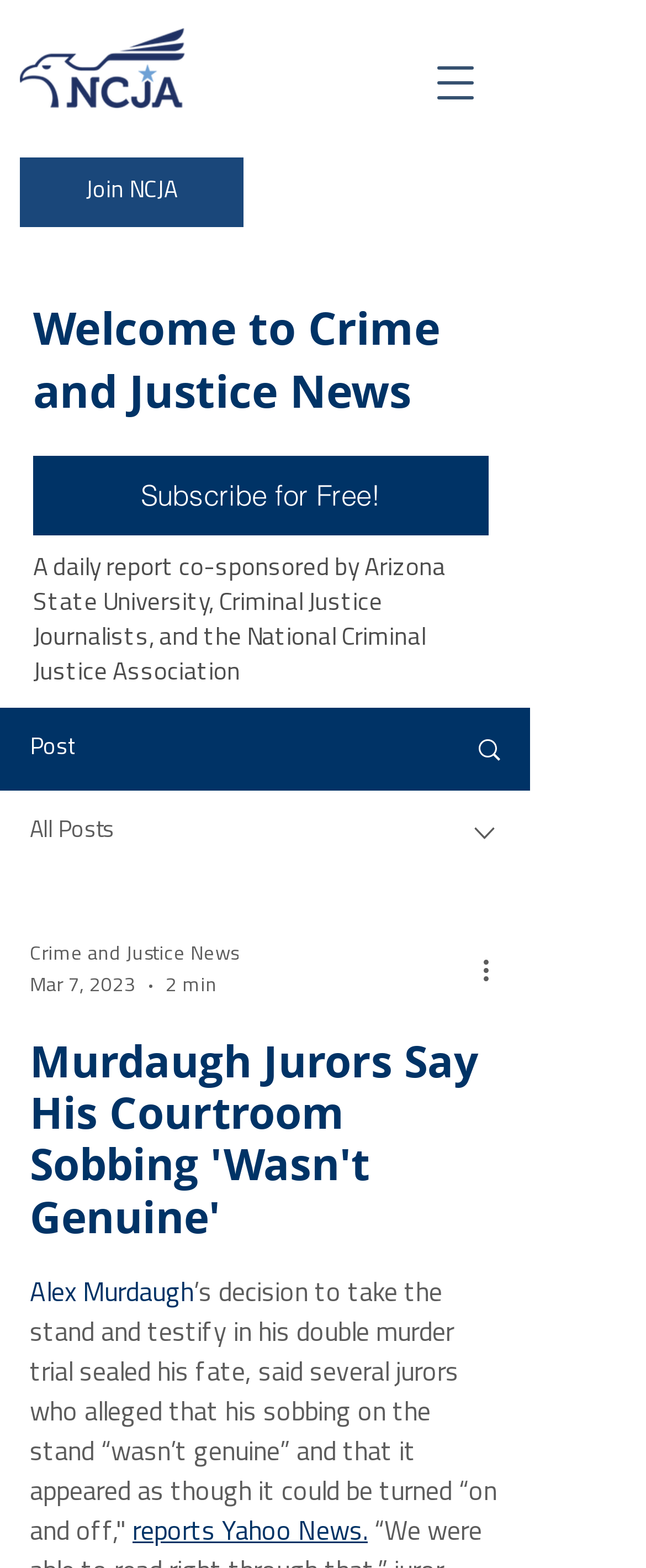What is the topic of the daily report mentioned on the webpage?
Look at the image and respond to the question as thoroughly as possible.

The answer can be found in the static text on the webpage, which states 'A daily report co-sponsored by Arizona State University, Criminal Justice Journalists, and the National Criminal Justice Association'. The topic of the daily report is 'Crime and Justice', as indicated by the mention of 'Criminal Justice Journalists' and 'National Criminal Justice Association'.